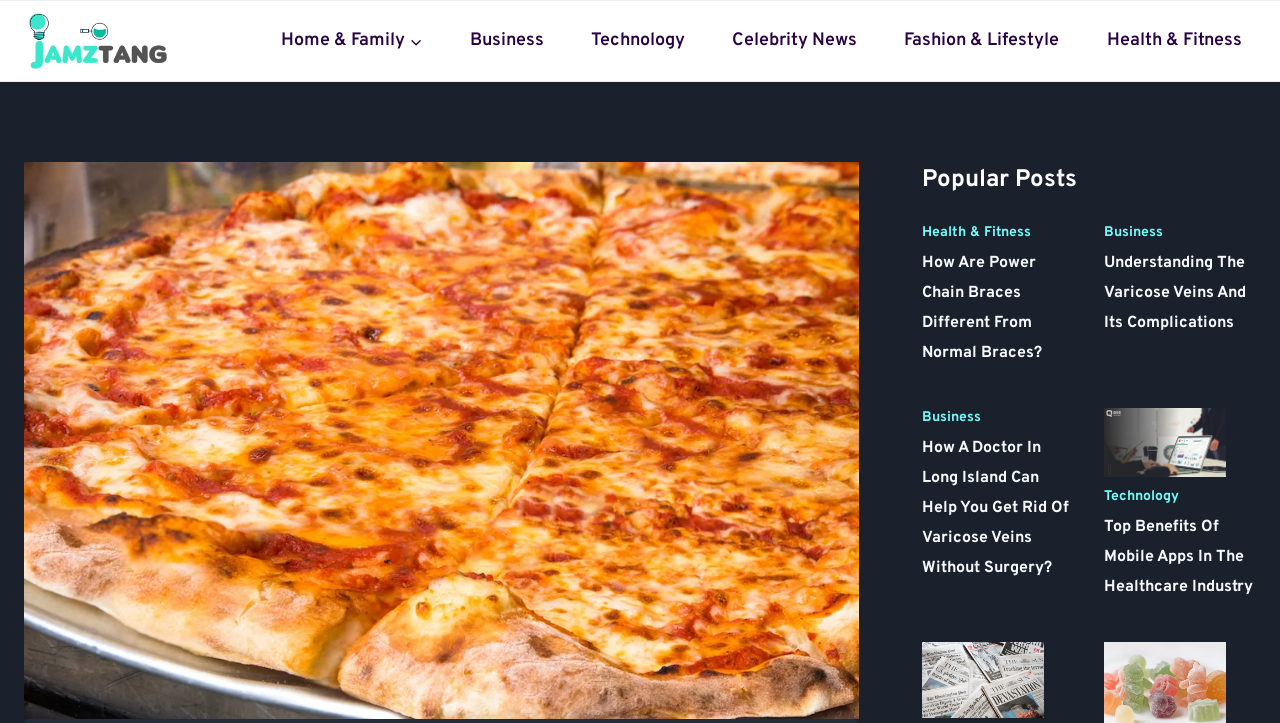What is the name of the pizza place?
Look at the webpage screenshot and answer the question with a detailed explanation.

The name of the pizza place is obtained from the root element 'Romans Pizza Pie:1 A Culinary Masterpiece To Savor' which is the title of the webpage.